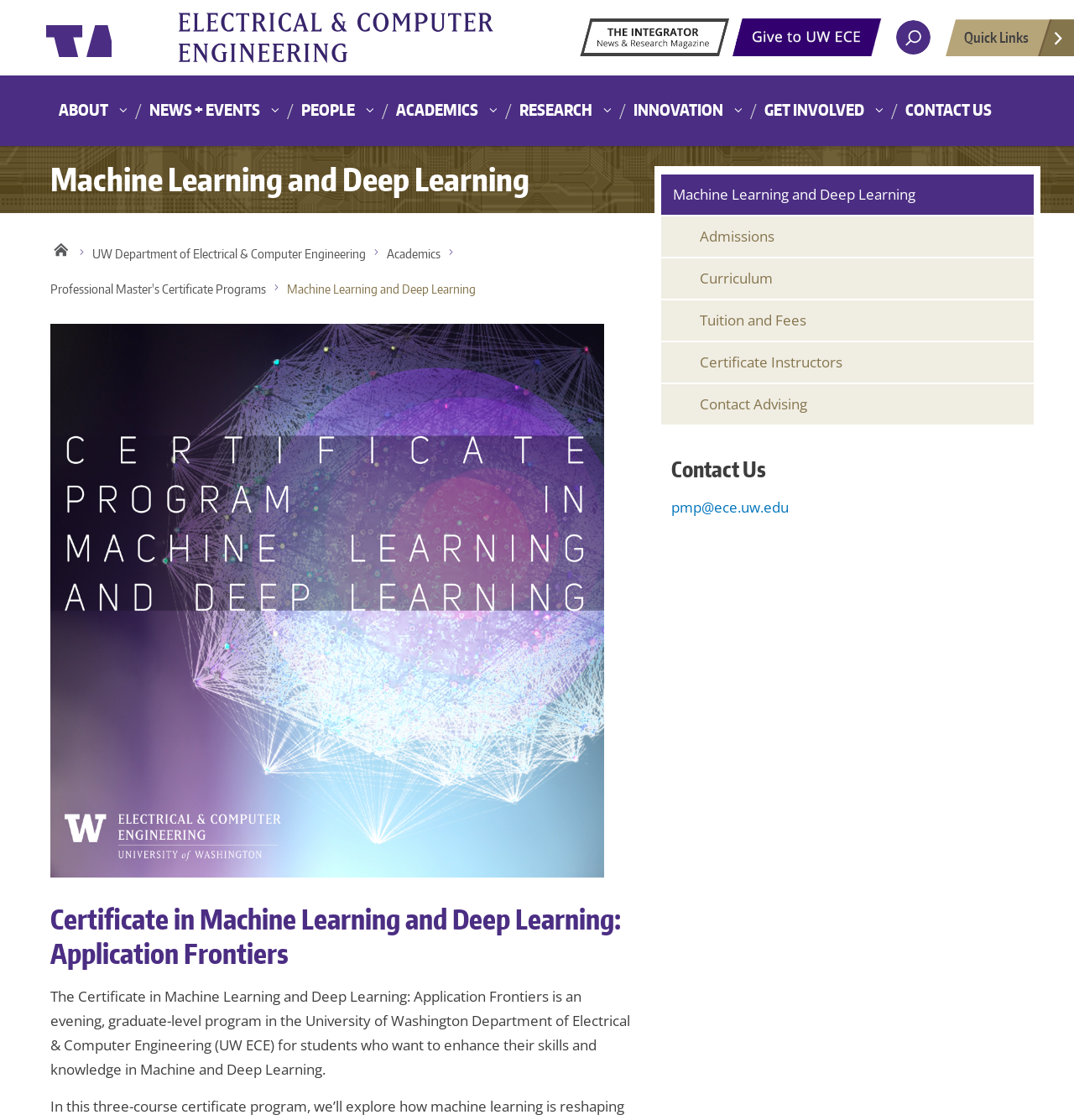Locate the bounding box coordinates of the clickable area needed to fulfill the instruction: "Go to University of Washington".

[0.043, 0.0, 0.17, 0.067]